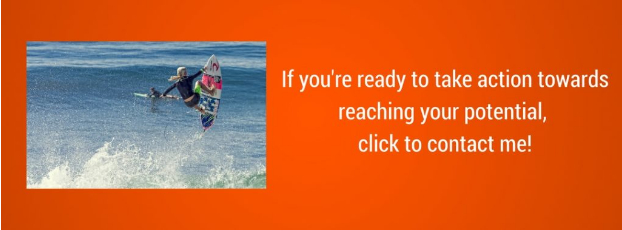Break down the image into a detailed narrative.

The image showcases a dynamic scene of a surfer skillfully riding and leaping off the waves, embodying a sense of adventure and empowerment. On the right side of the image, bold text reads: "If you're ready to take action towards reaching your potential, click to contact me!" The vibrant orange background creates a striking contrast with the blue ocean, further emphasizing the theme of taking bold steps in life and career. This composition is an invitation to engage and seek guidance, aligning the exhilarating spirit of surfing with personal growth and potential realization.